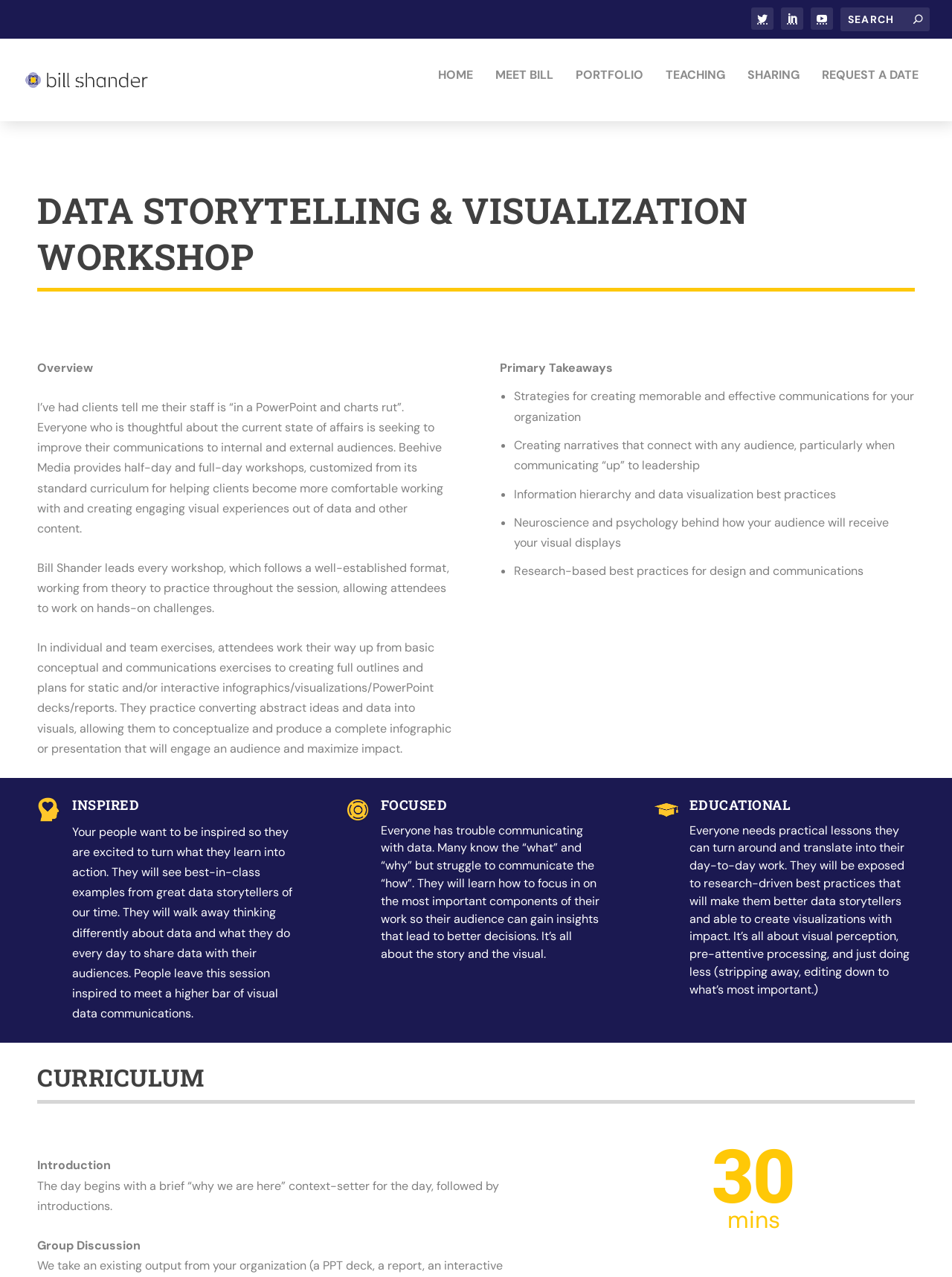Please find and report the bounding box coordinates of the element to click in order to perform the following action: "search for something". The coordinates should be expressed as four float numbers between 0 and 1, in the format [left, top, right, bottom].

[0.883, 0.006, 0.977, 0.024]